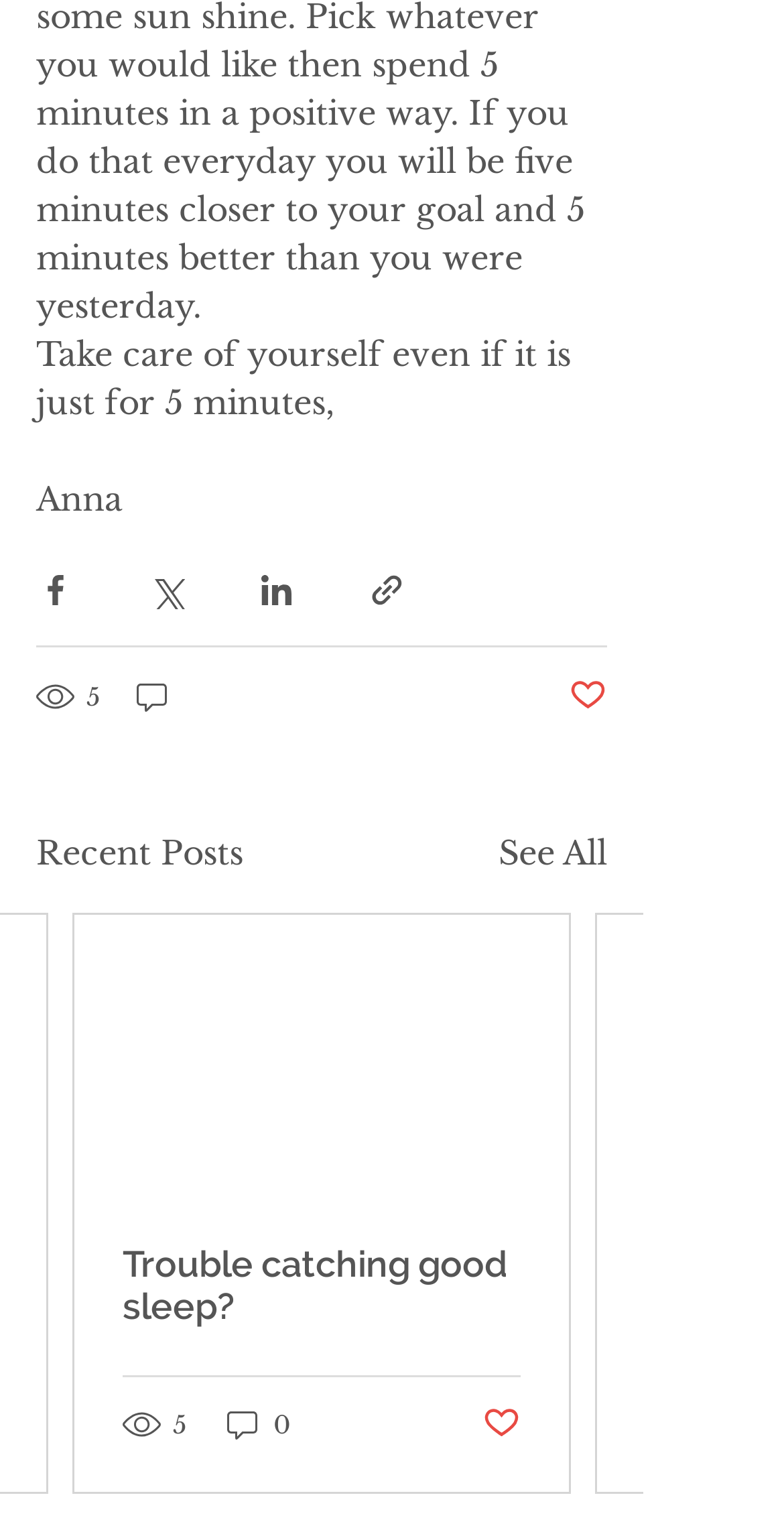Please determine the bounding box coordinates of the element to click in order to execute the following instruction: "Click the Stedix logo". The coordinates should be four float numbers between 0 and 1, specified as [left, top, right, bottom].

None